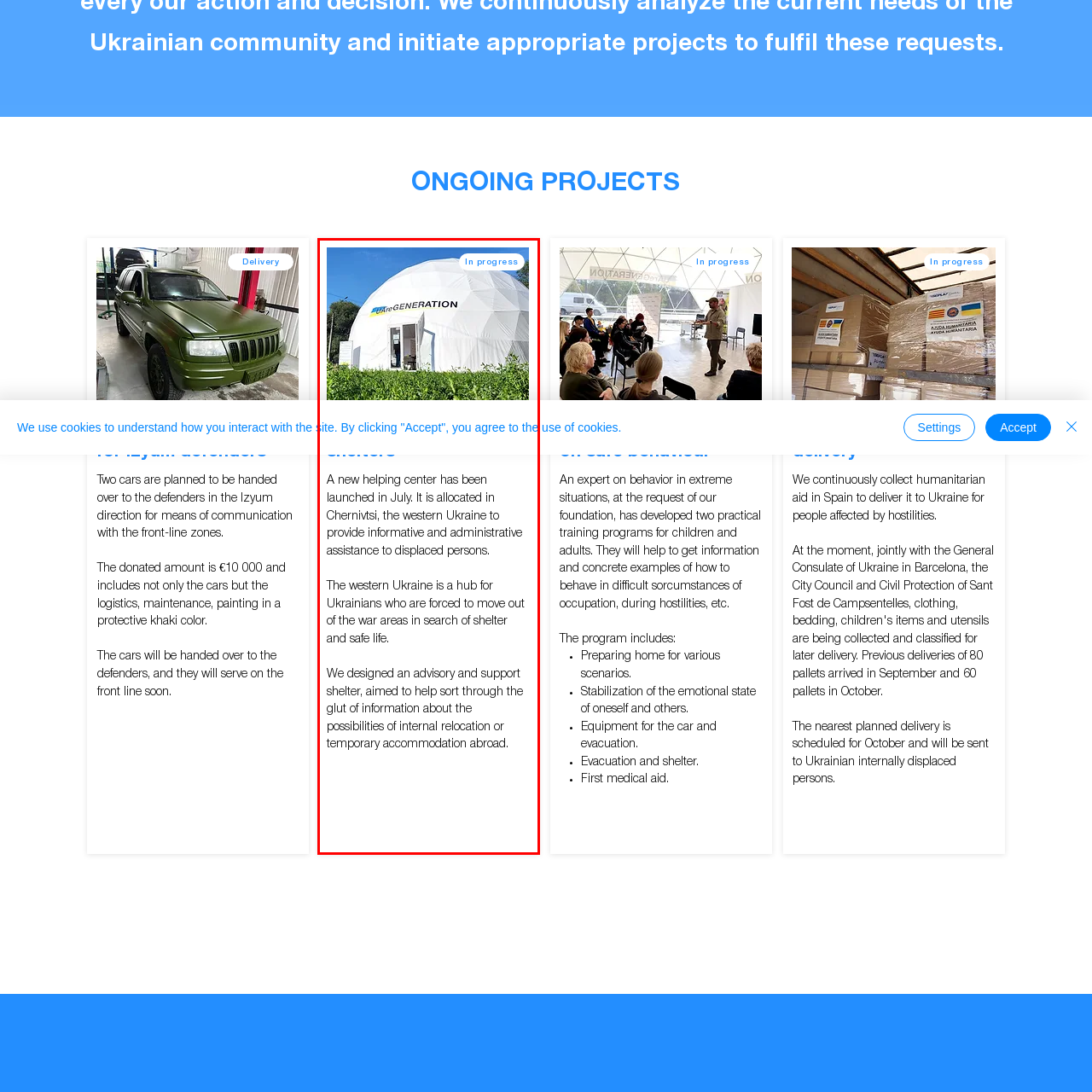What is the purpose of the helping center?
Examine the area marked by the red bounding box and respond with a one-word or short phrase answer.

Provide vital information and administrative assistance